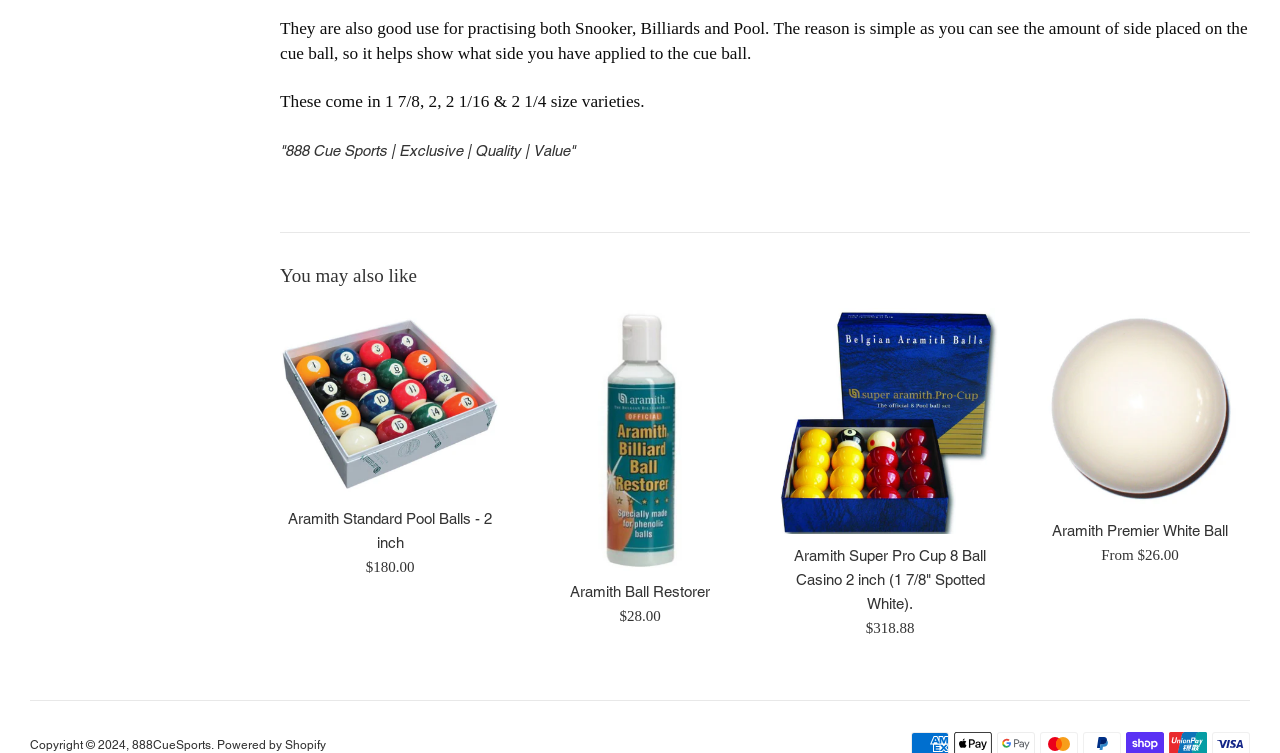Show me the bounding box coordinates of the clickable region to achieve the task as per the instruction: "Check the price of Aramith Super Pro Cup 8 Ball Casino 2 inch".

[0.609, 0.41, 0.781, 0.709]